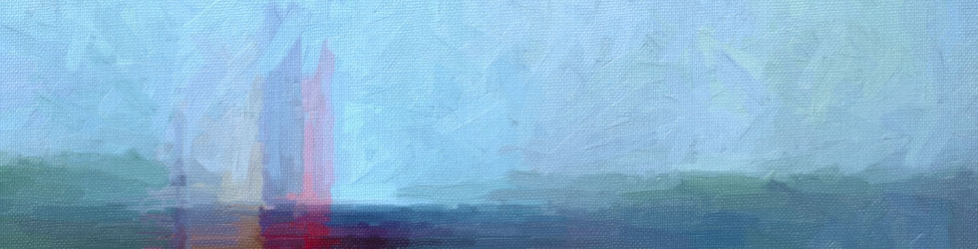Give an elaborate caption for the image.

The image, titled "AGIP Banner," features an abstract painting characterized by soft, muted colors blending harmoniously to create a serene landscape. The composition includes shades of blue and green, which evoke a calming atmosphere, while hints of warm hues add subtle vibrancy. This artwork serves as a visual backdrop, enhancing the theme of tranquility associated with the Association for Group and Individual Psychotherapy, which likely aligns with the organization’s mission to promote mental well-being and support within the therapeutic community. The overall aesthetic captures the essence of self-reflection and emotional depth, inviting viewers to engage thoughtfully with the themes of healing and personal growth.